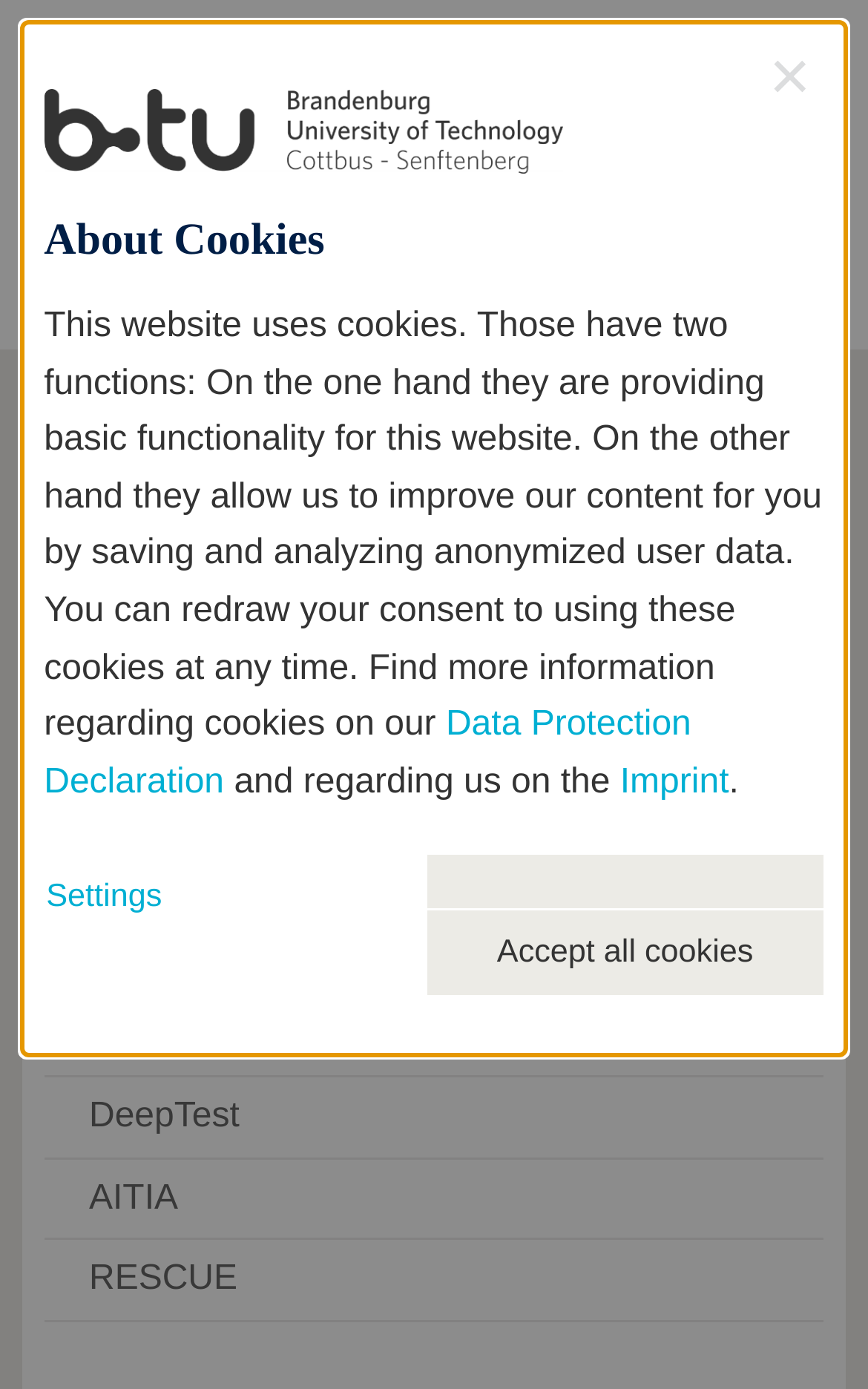Highlight the bounding box coordinates of the region I should click on to meet the following instruction: "View the Research page".

[0.497, 0.3, 0.629, 0.322]